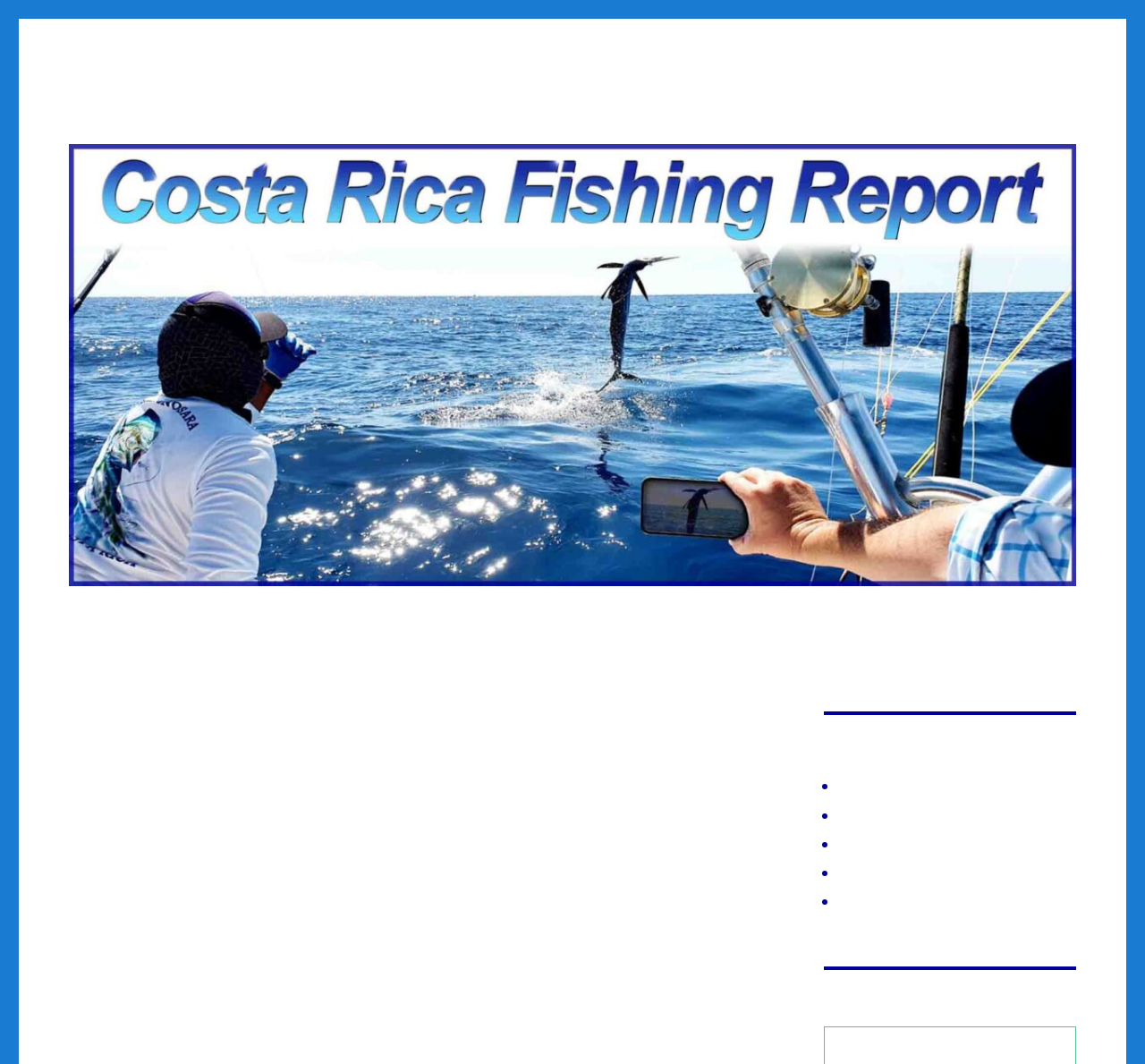Provide the bounding box coordinates for the specified HTML element described in this description: "Testimonials". The coordinates should be four float numbers ranging from 0 to 1, in the format [left, top, right, bottom].

[0.733, 0.811, 0.812, 0.829]